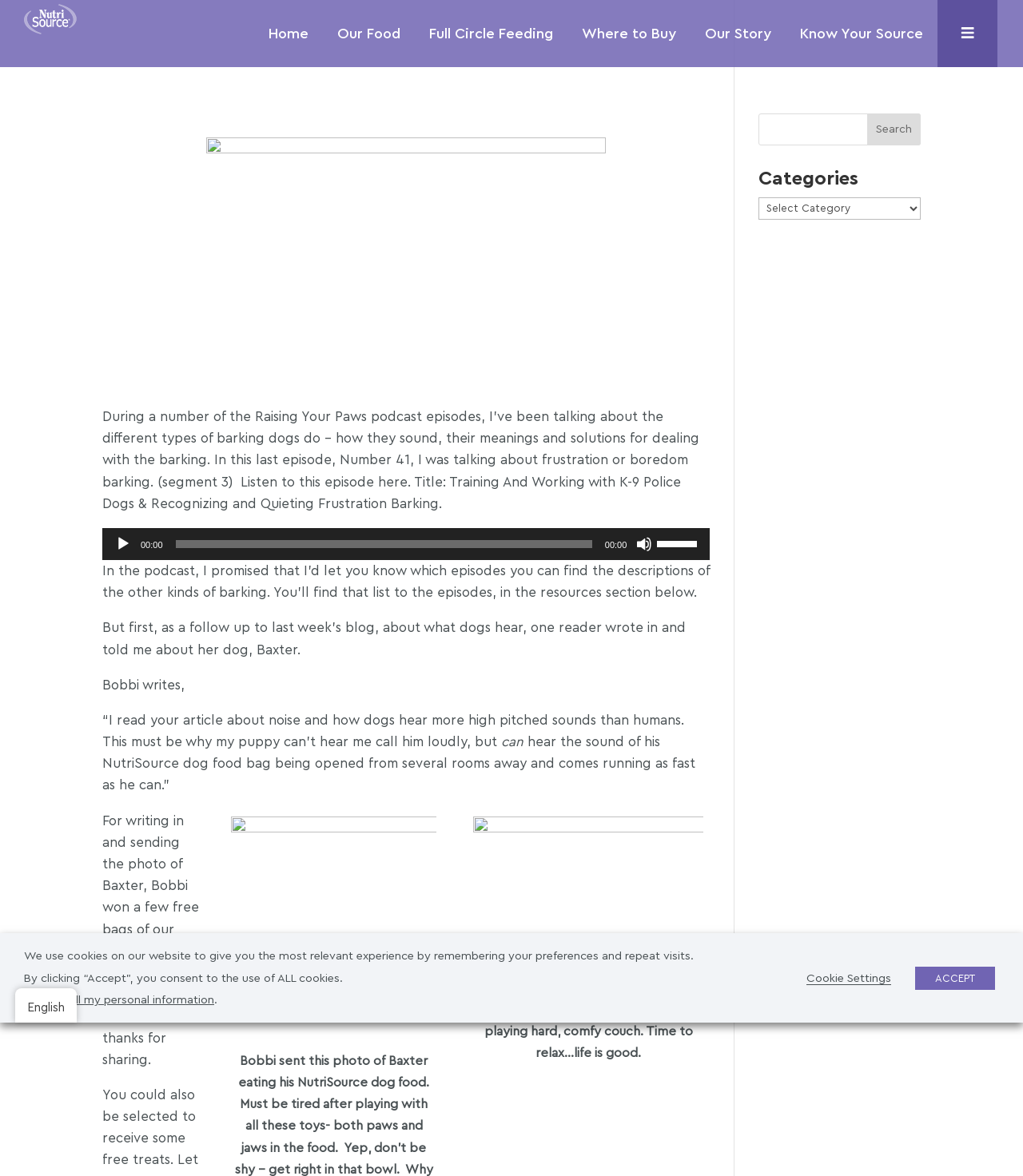Please find the bounding box for the UI element described by: "Cookie Settings".

[0.788, 0.827, 0.871, 0.837]